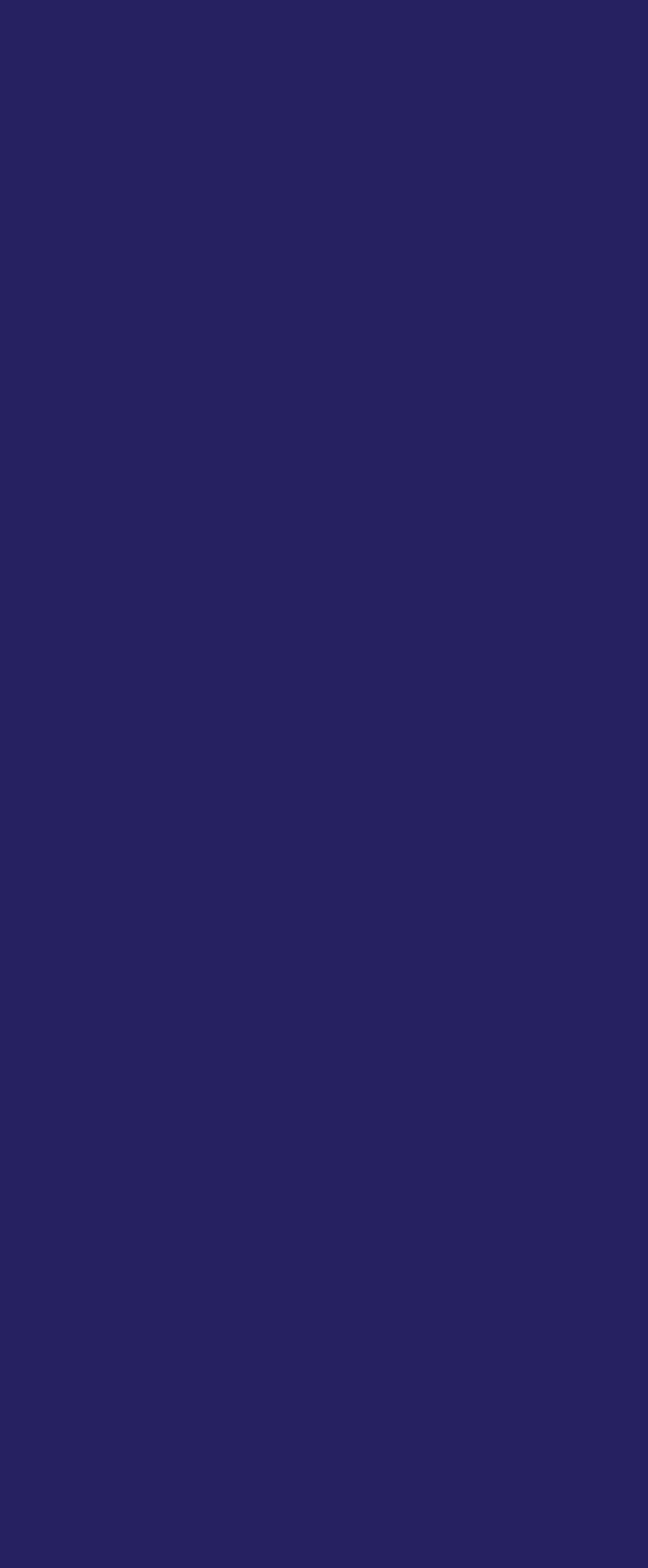From the given element description: "Our Team", find the bounding box for the UI element. Provide the coordinates as four float numbers between 0 and 1, in the order [left, top, right, bottom].

[0.377, 0.304, 0.597, 0.33]